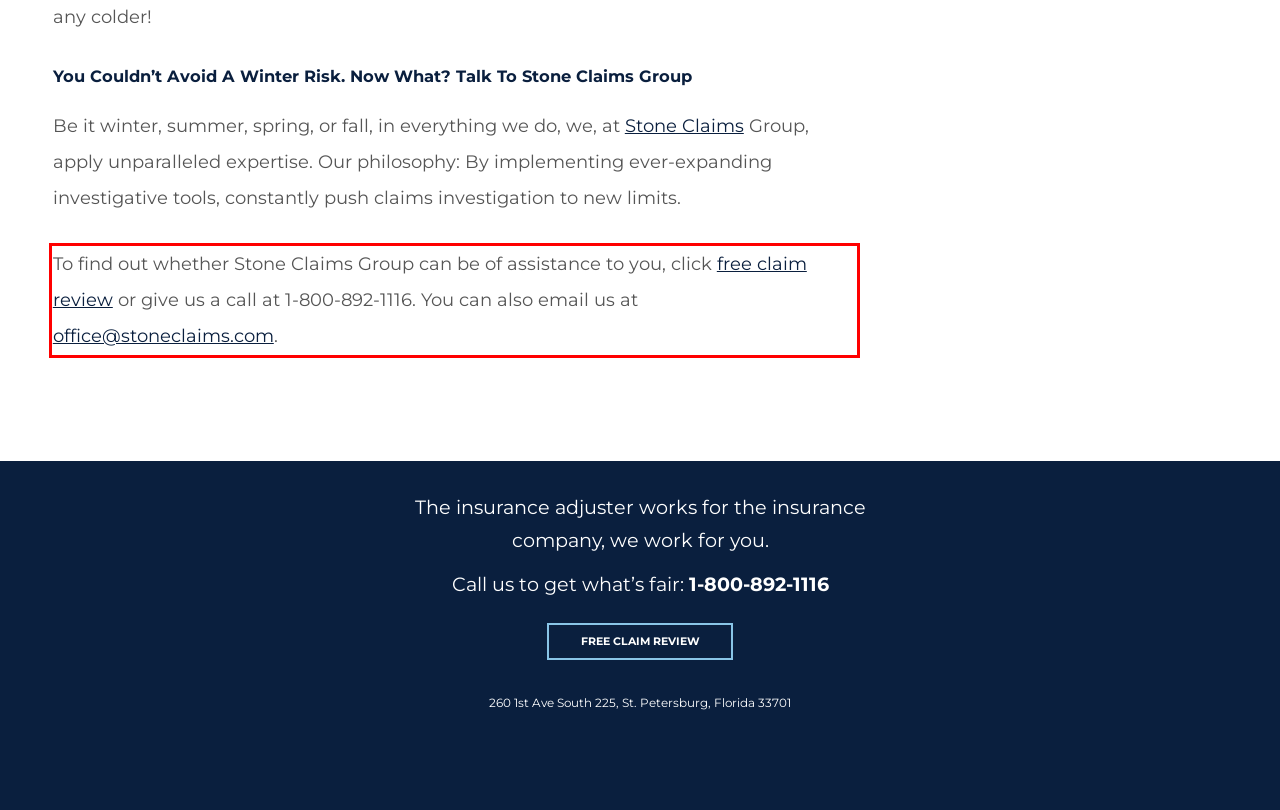Within the screenshot of a webpage, identify the red bounding box and perform OCR to capture the text content it contains.

To find out whether Stone Claims Group can be of assistance to you, click free claim review or give us a call at 1-800-892-1116. You can also email us at office@stoneclaims.com.